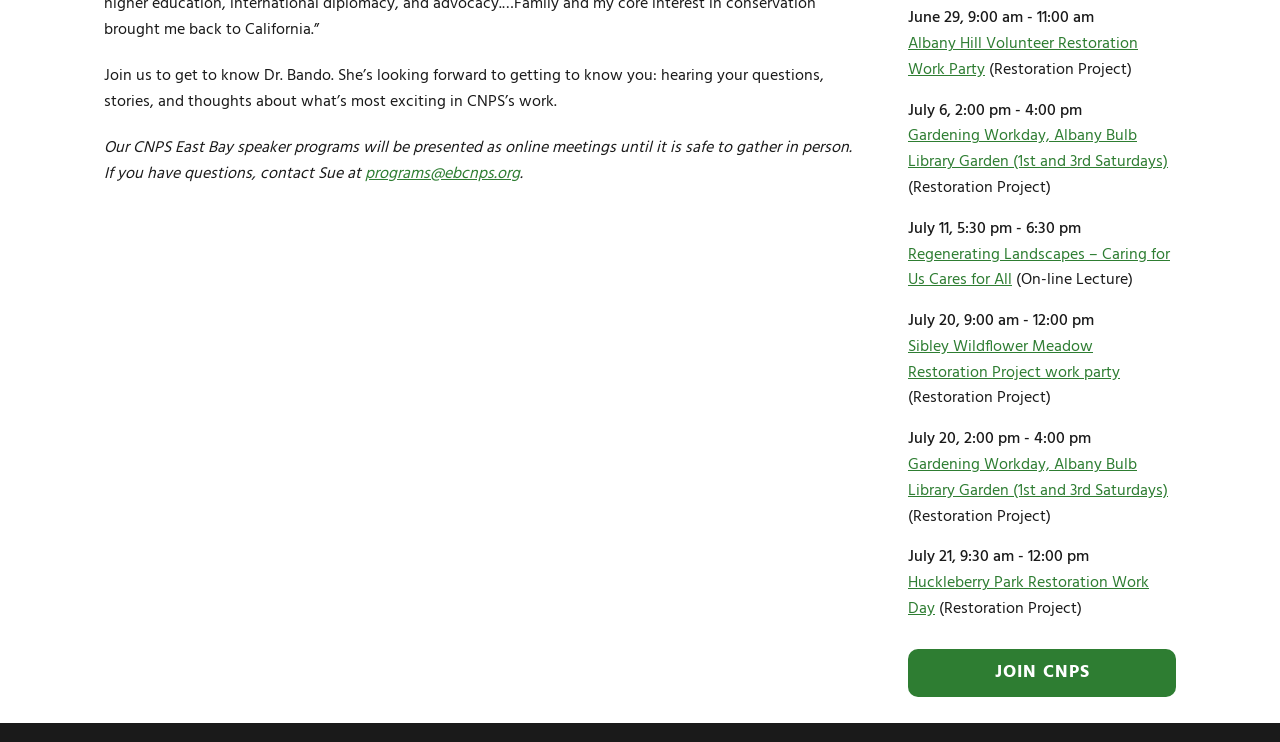Can you give a comprehensive explanation to the question given the content of the image?
What is Dr. Bando looking forward to?

According to the StaticText element with bounding box coordinates [0.081, 0.085, 0.644, 0.155], Dr. Bando is looking forward to getting to know you, which includes hearing your questions, stories, and thoughts about what's most exciting in CNPS's work.